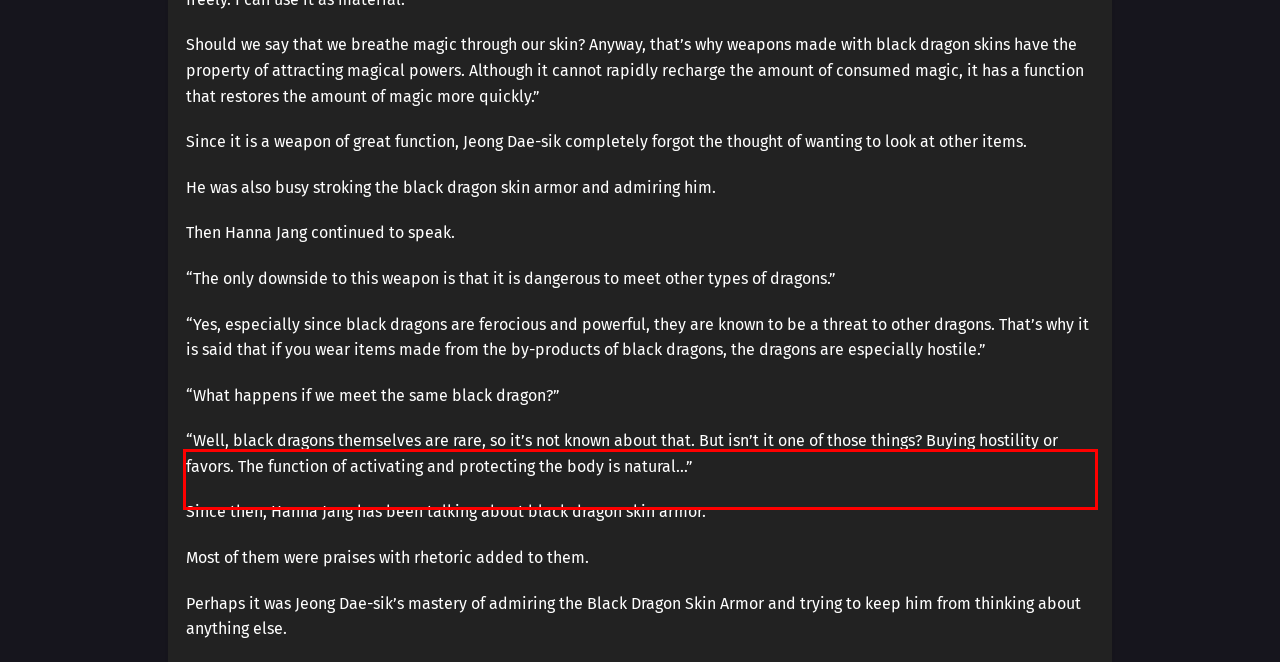In the given screenshot, locate the red bounding box and extract the text content from within it.

“Well, black dragons themselves are rare, so it’s not known about that. But isn’t it one of those things? Buying hostility or favors. The function of activating and protecting the body is natural…”